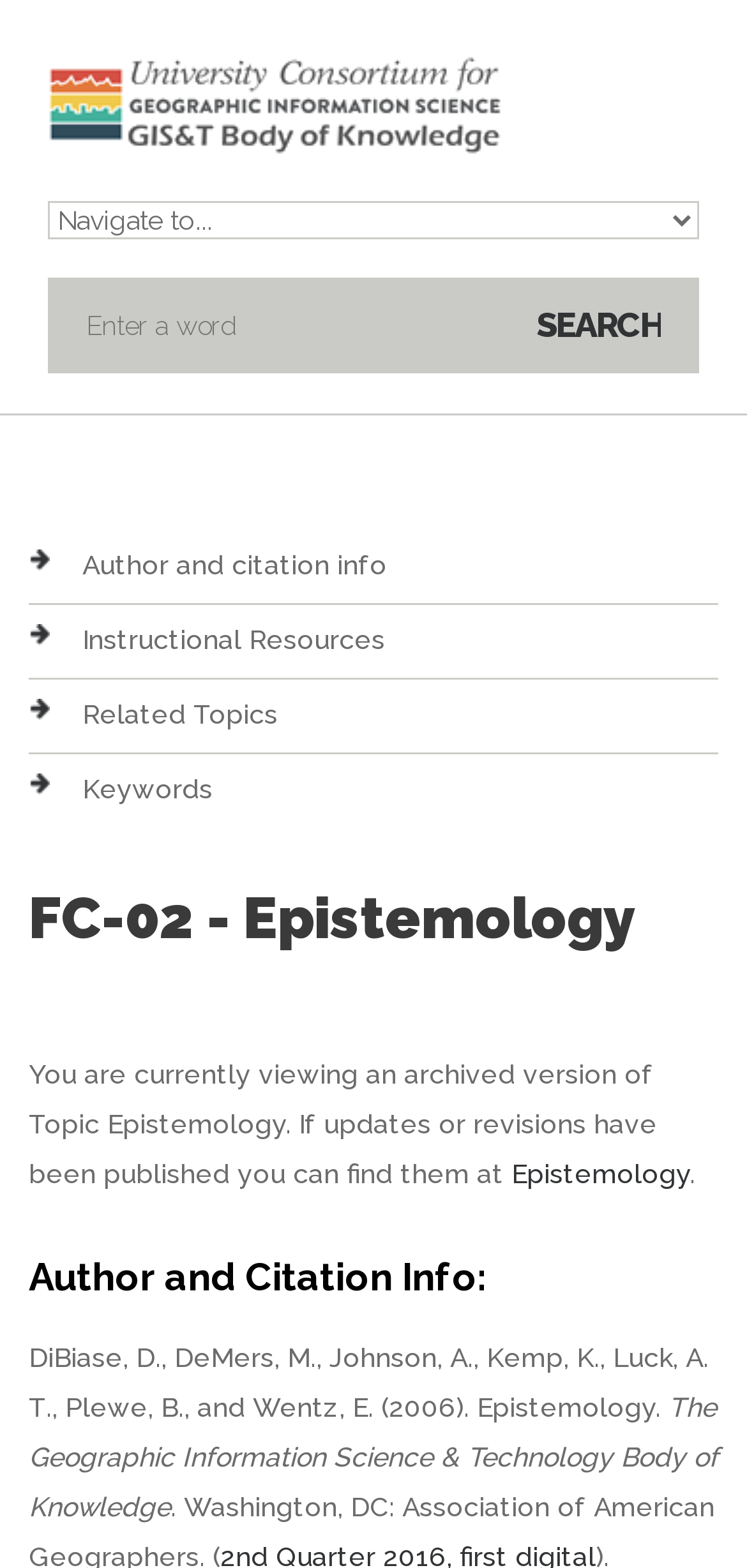Give a one-word or one-phrase response to the question: 
What is the text of the static text below the header?

You are currently viewing an archived version...